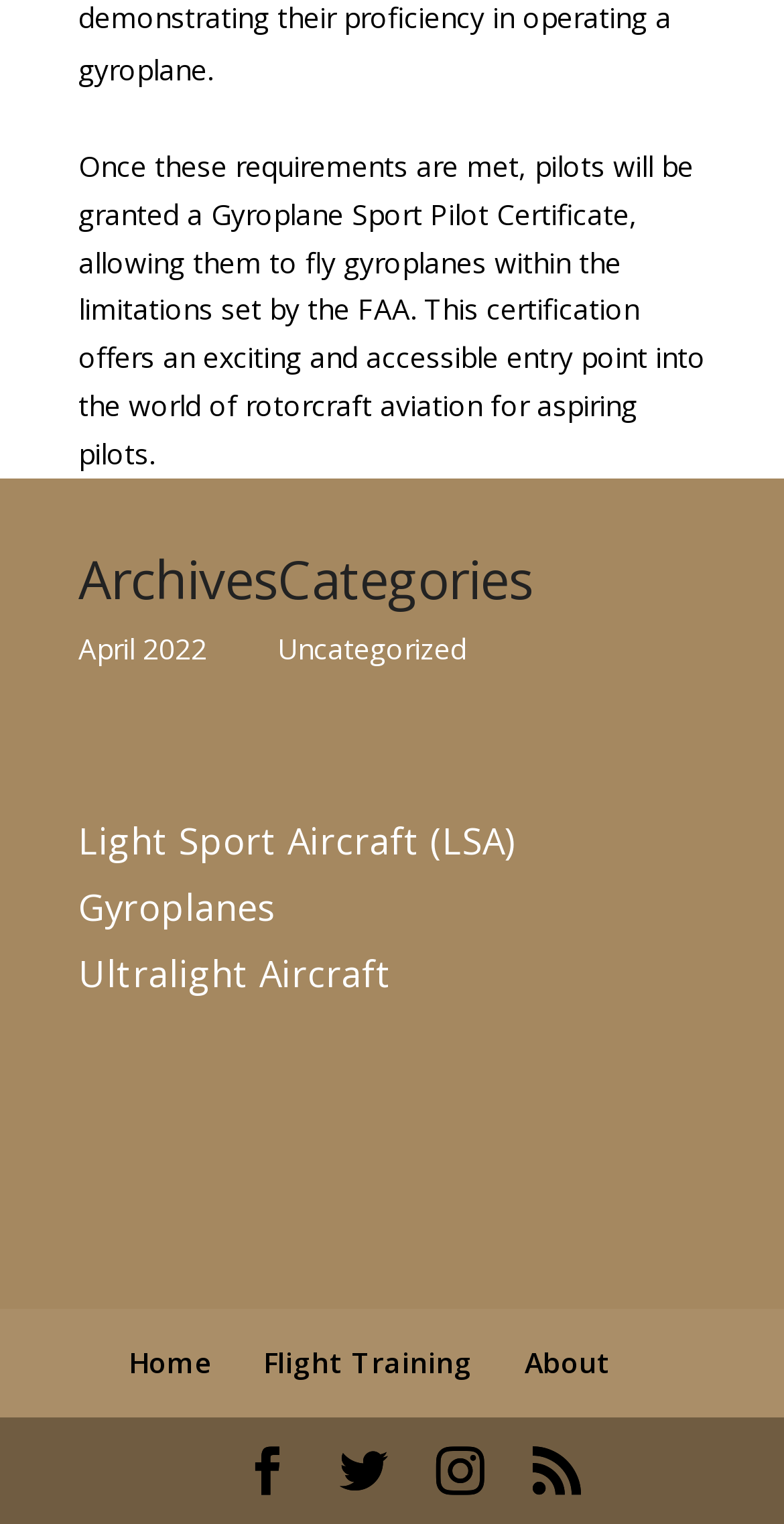Locate the UI element described by Ultralight Aircraft and provide its bounding box coordinates. Use the format (top-left x, top-left y, bottom-right x, bottom-right y) with all values as floating point numbers between 0 and 1.

[0.1, 0.622, 0.5, 0.654]